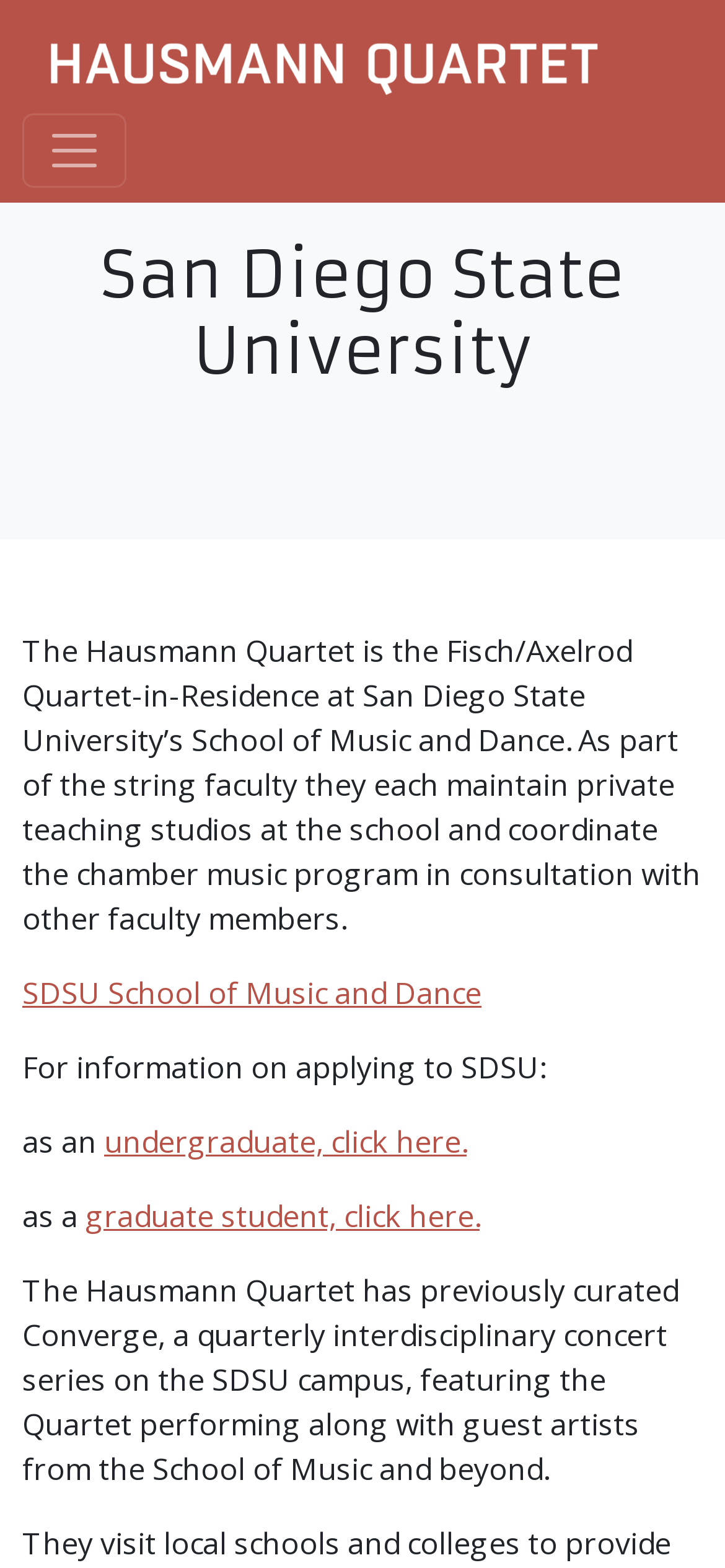Please find the main title text of this webpage.

San Diego State University